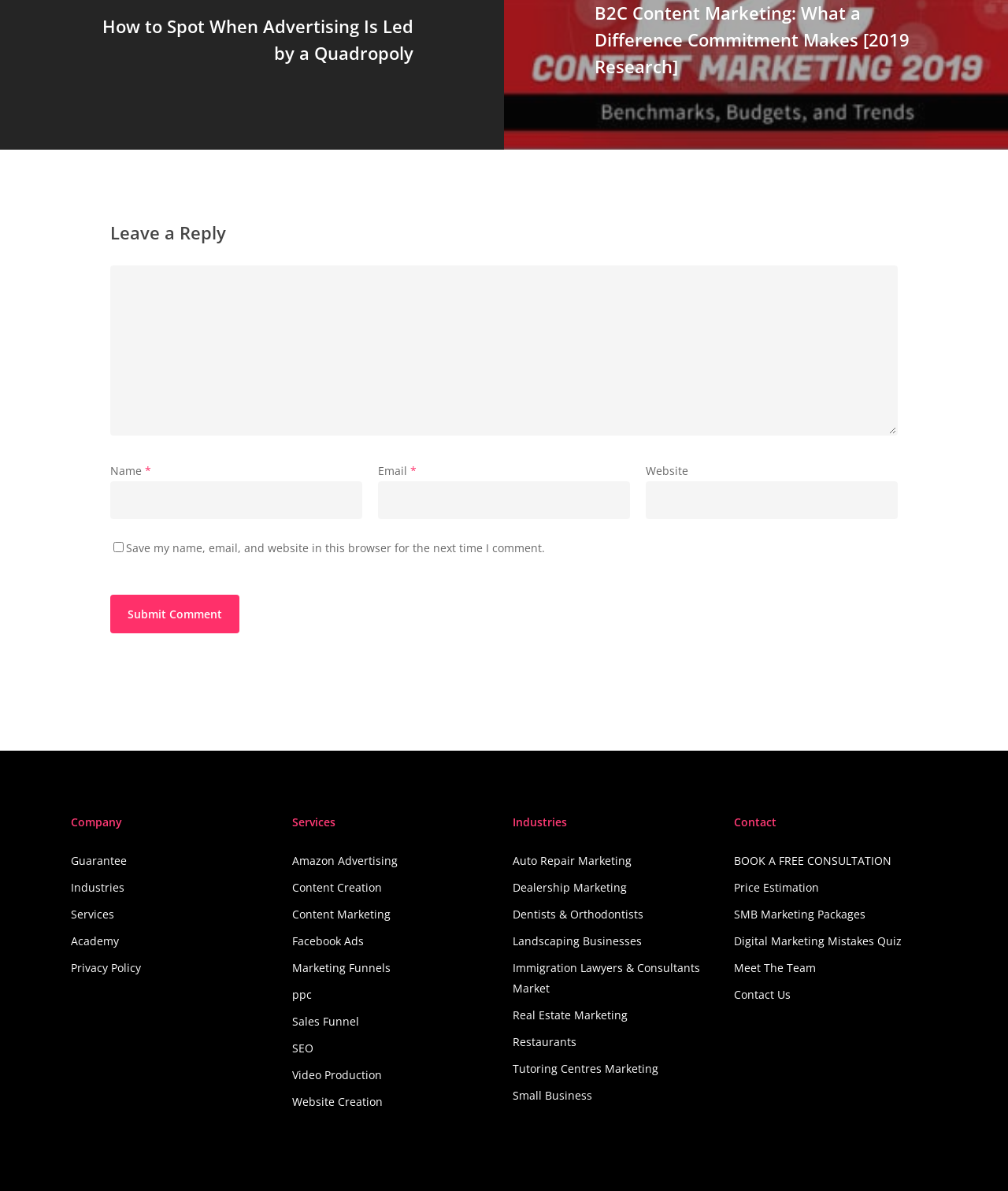Using the information in the image, give a comprehensive answer to the question: 
How many links are there under the 'Services' heading?

The 'Services' heading is located in the middle of the webpage and contains 9 links, including 'Amazon Advertising', 'Content Creation', 'Content Marketing', 'Facebook Ads', 'Marketing Funnels', 'ppc', 'Sales Funnel', 'SEO', and 'Video Production'.